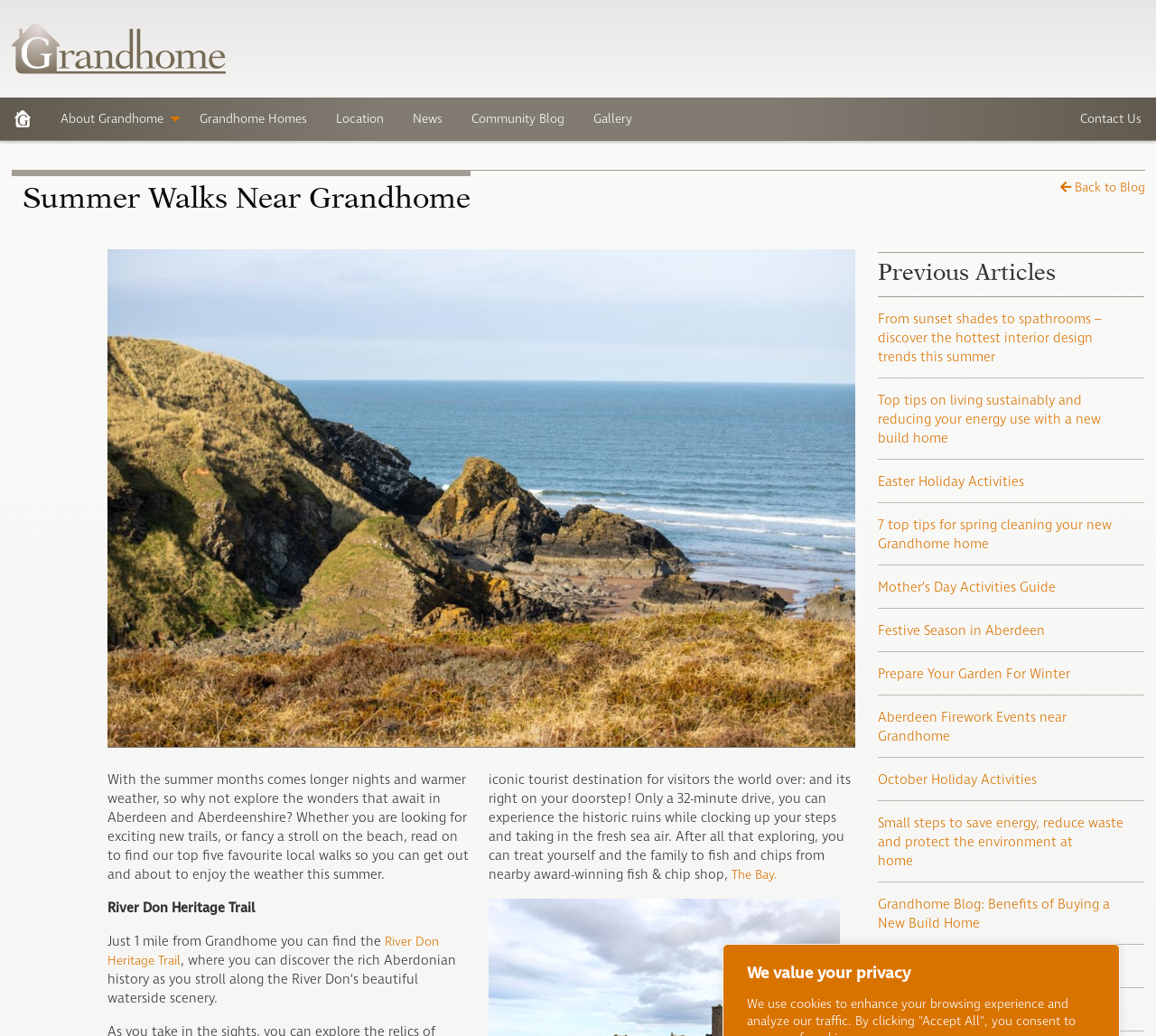What is the main topic of the article?
Examine the screenshot and reply with a single word or phrase.

Summer Walks Near Grandhome